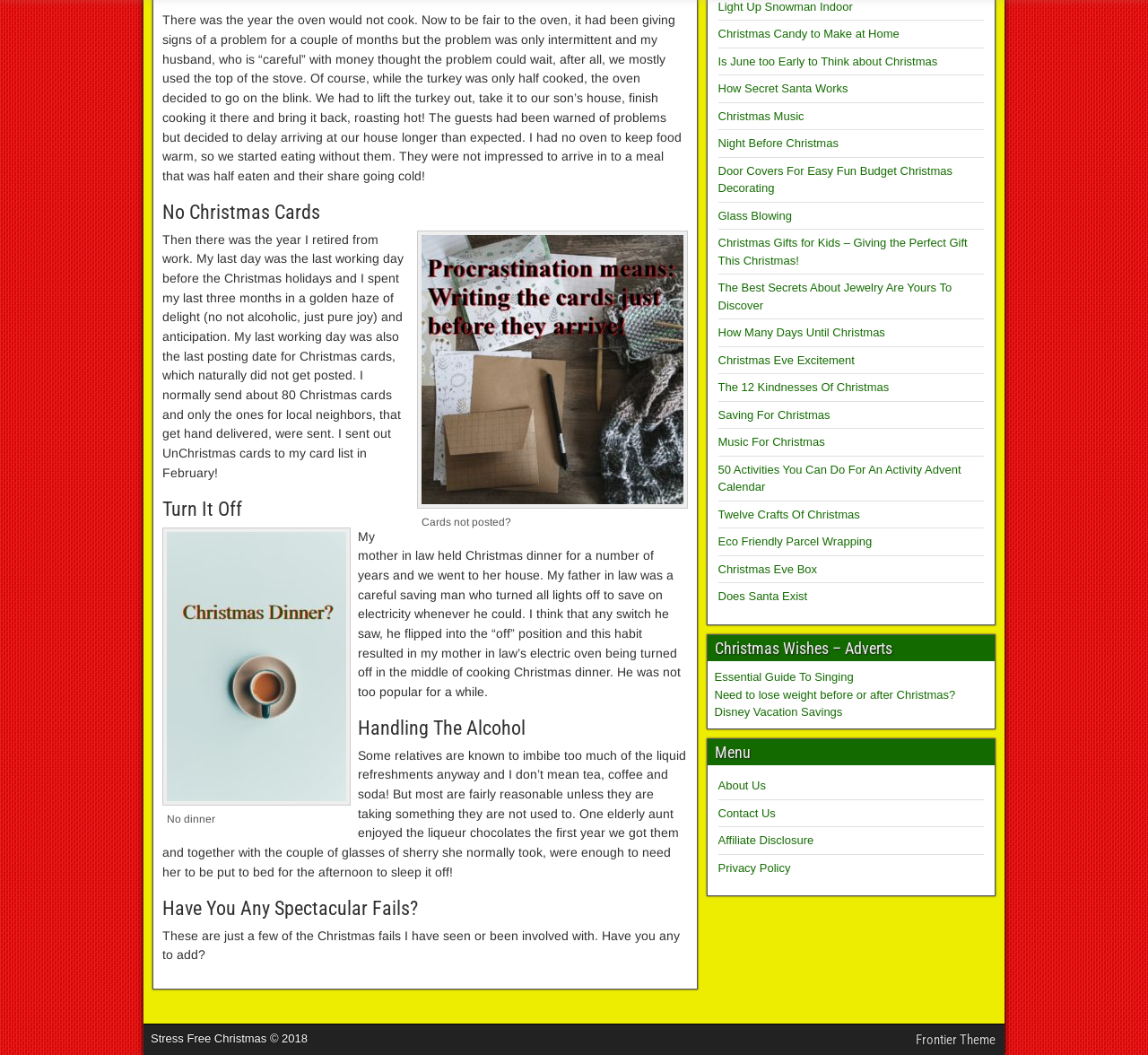Identify the bounding box coordinates of the specific part of the webpage to click to complete this instruction: "Check 'About Us'".

[0.625, 0.738, 0.667, 0.751]